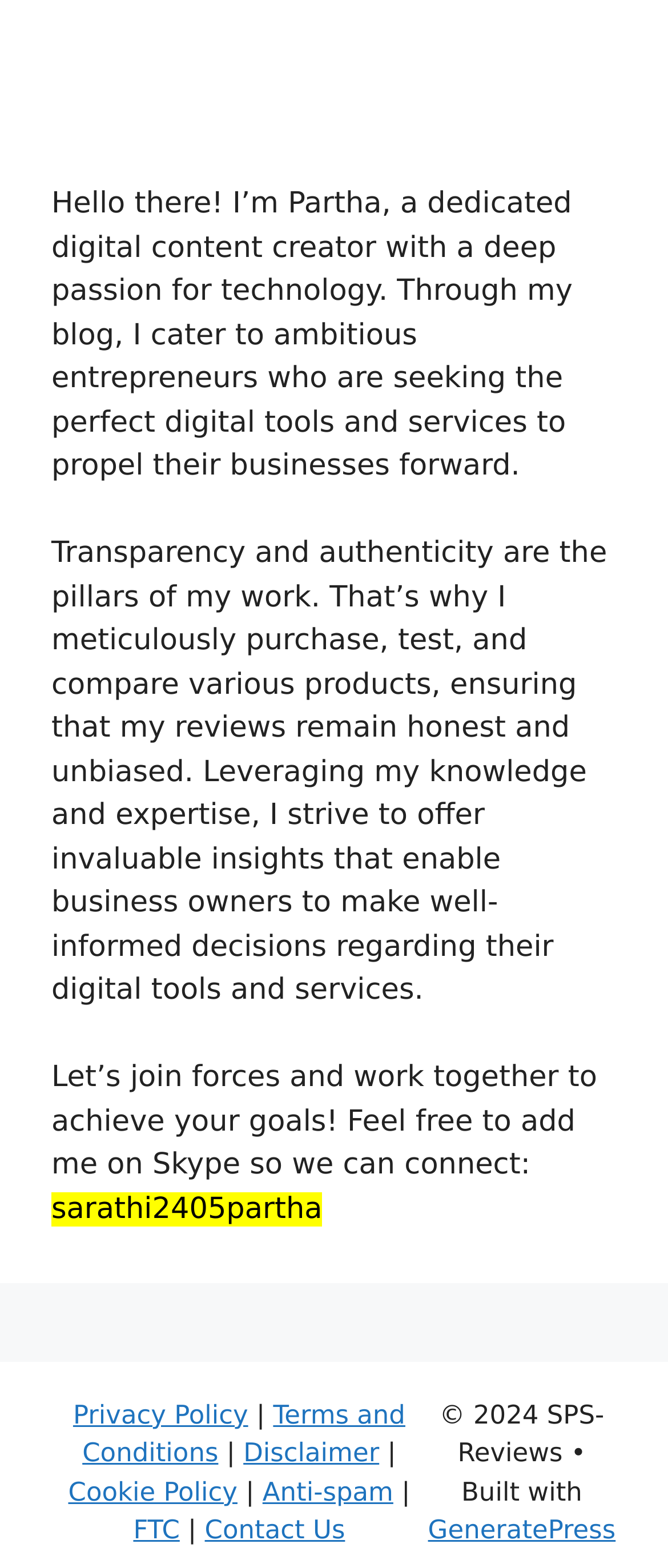Look at the image and give a detailed response to the following question: What is the author's name?

The author's name is mentioned in the first paragraph of the webpage, where it says 'Hello there! I’m Partha, a dedicated digital content creator...'.